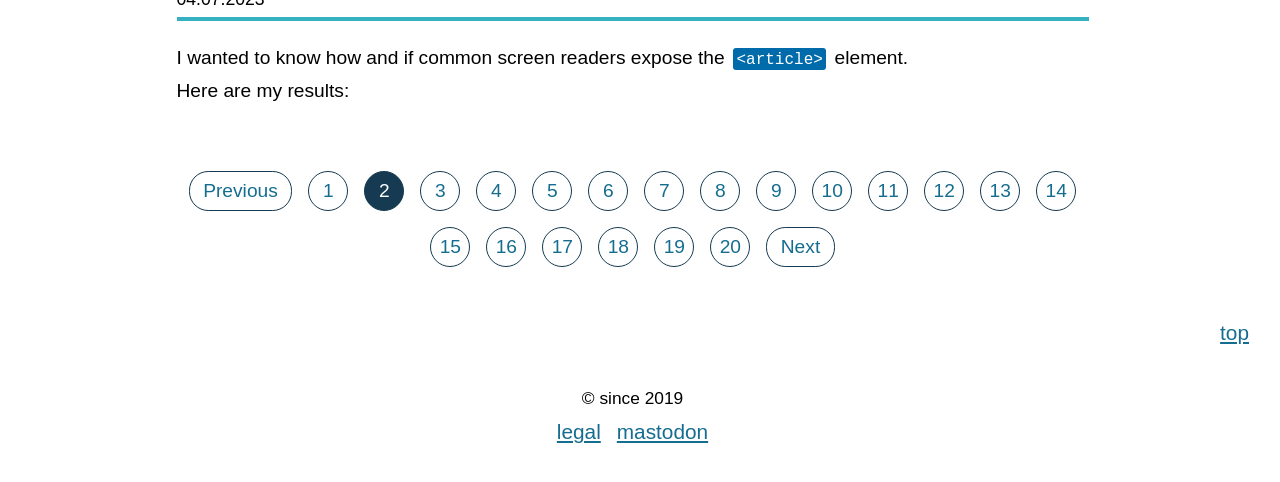Indicate the bounding box coordinates of the clickable region to achieve the following instruction: "go back to top."

[0.953, 0.654, 0.976, 0.727]